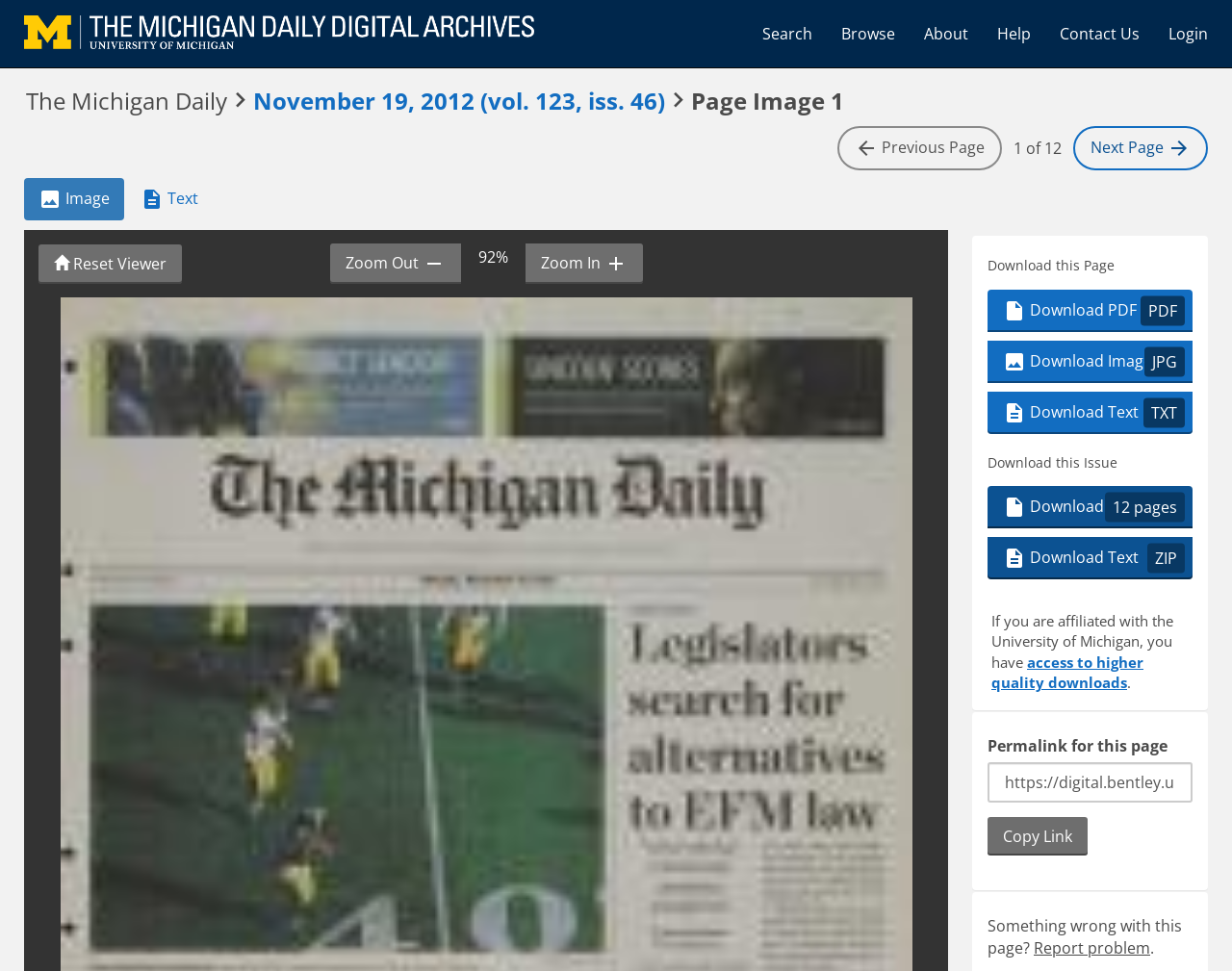Write an elaborate caption that captures the essence of the webpage.

The webpage is an archive of The Michigan Daily, a digital newspaper, specifically displaying Image 1 of 12 from the November 19, 2012 (vol. 123, iss. 46) publication. 

At the top left, there is a link to "The Michigan Daily Digital Archives" accompanied by an image with the same name. To the right of this, there are five links: "Search", "Browse", "About", "Help", and "Contact Us", followed by a "Login" link at the top right corner.

Below these links, a large heading displays the title "The Michigan Daily November 19, 2012 (vol. 123, iss. 46) Page Image 1". Within this heading, there is a link to "November 19, 2012 (vol. 123, iss. 46)".

On the right side of the page, there are navigation buttons: "Previous" and "Next Page", with a text "1 of 12" in between, indicating the current page number.

Below the navigation buttons, there is a horizontal tab list with two tabs: "Image" and "Text". The "Text" tab has a button "Reset Viewer" and zoom controls, including "Zoom Out", a text displaying the current zoom percentage, and "Zoom In" buttons.

Further down, there are three headings: "Page Options", "Download this Page", and "Download this Issue". Under "Download this Page", there are three links to download the page in different formats: PDF, JPG, and TXT. Under "Download this Issue", there are two links to download the entire issue in PDF and ZIP formats.

There is a paragraph of text explaining that University of Michigan affiliates have access to higher-quality downloads, with a link to access these downloads. Below this, there is a "Permalink for this page" section with a textbox and a "Copy Link" button. Finally, at the bottom of the page, there is a section to report problems with the page, with a link to "Report problem".